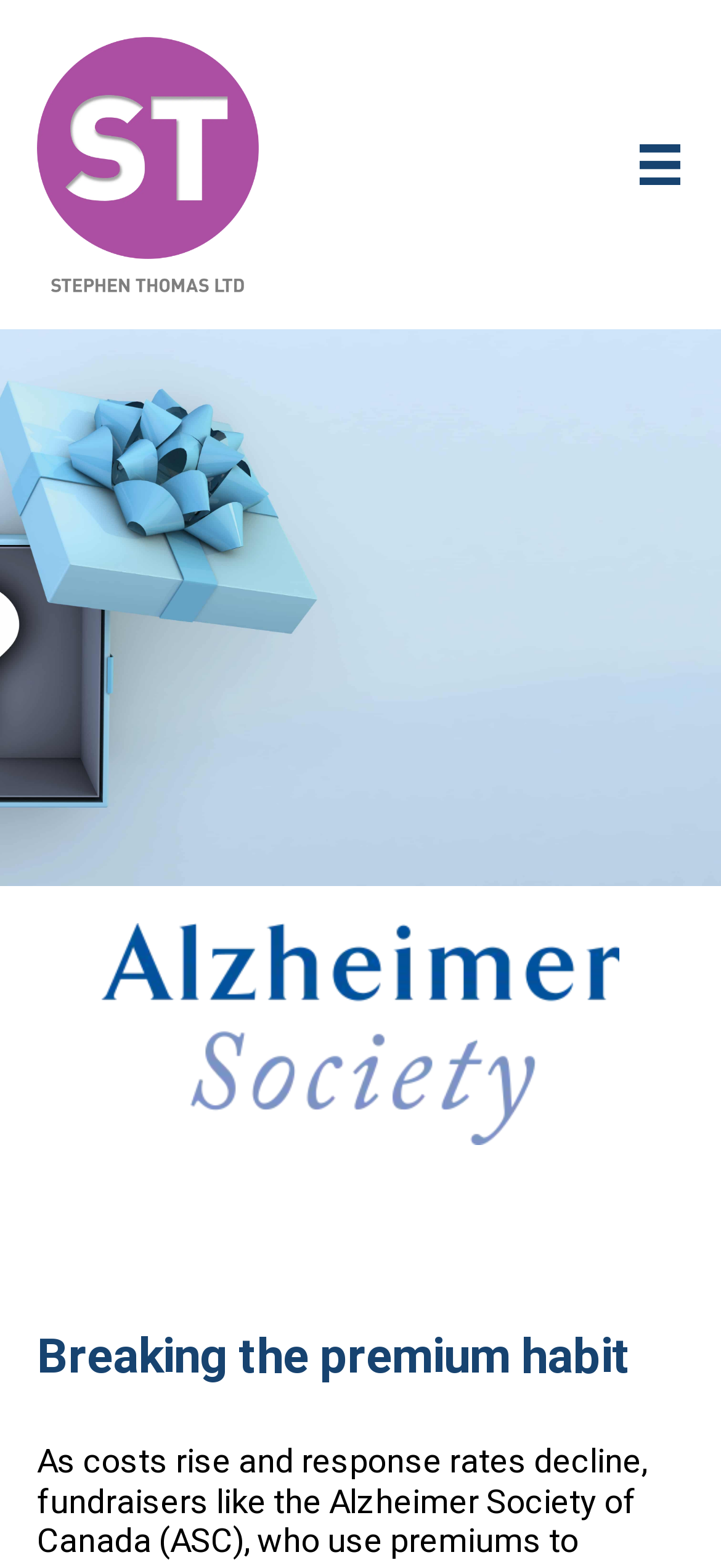Calculate the bounding box coordinates of the UI element given the description: "aria-label="Menu"".

[0.851, 0.075, 0.98, 0.135]